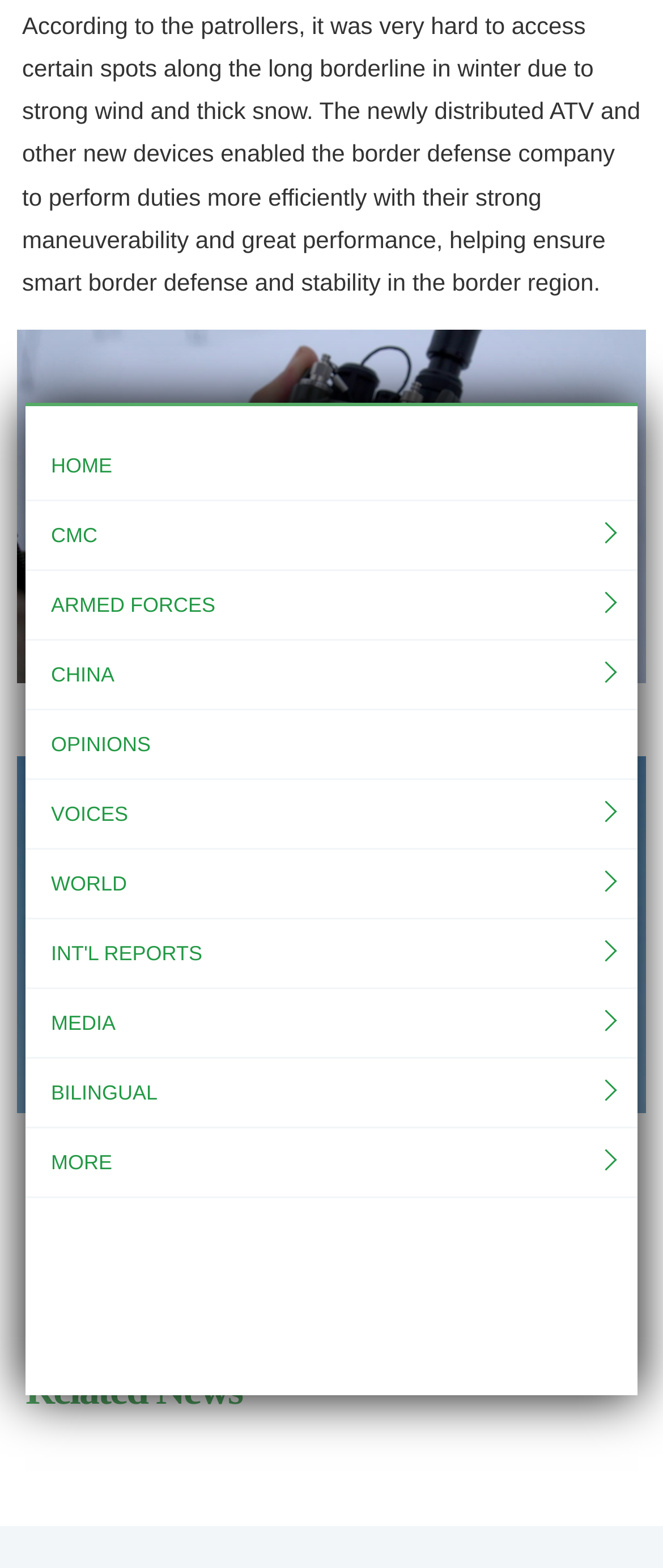What is the topic of the article?
Based on the image, provide a one-word or brief-phrase response.

Border defense